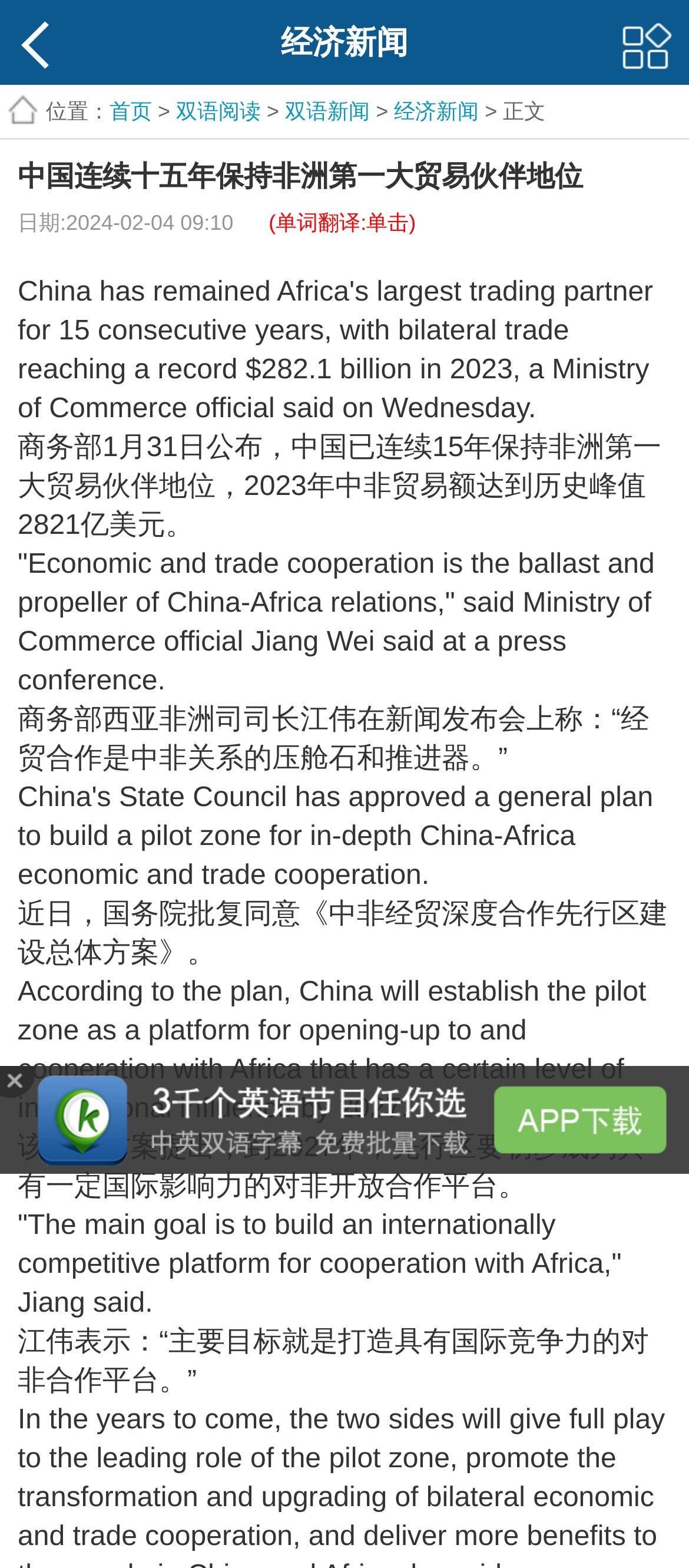Give a one-word or one-phrase response to the question:
What is the date of the article?

2024-02-04